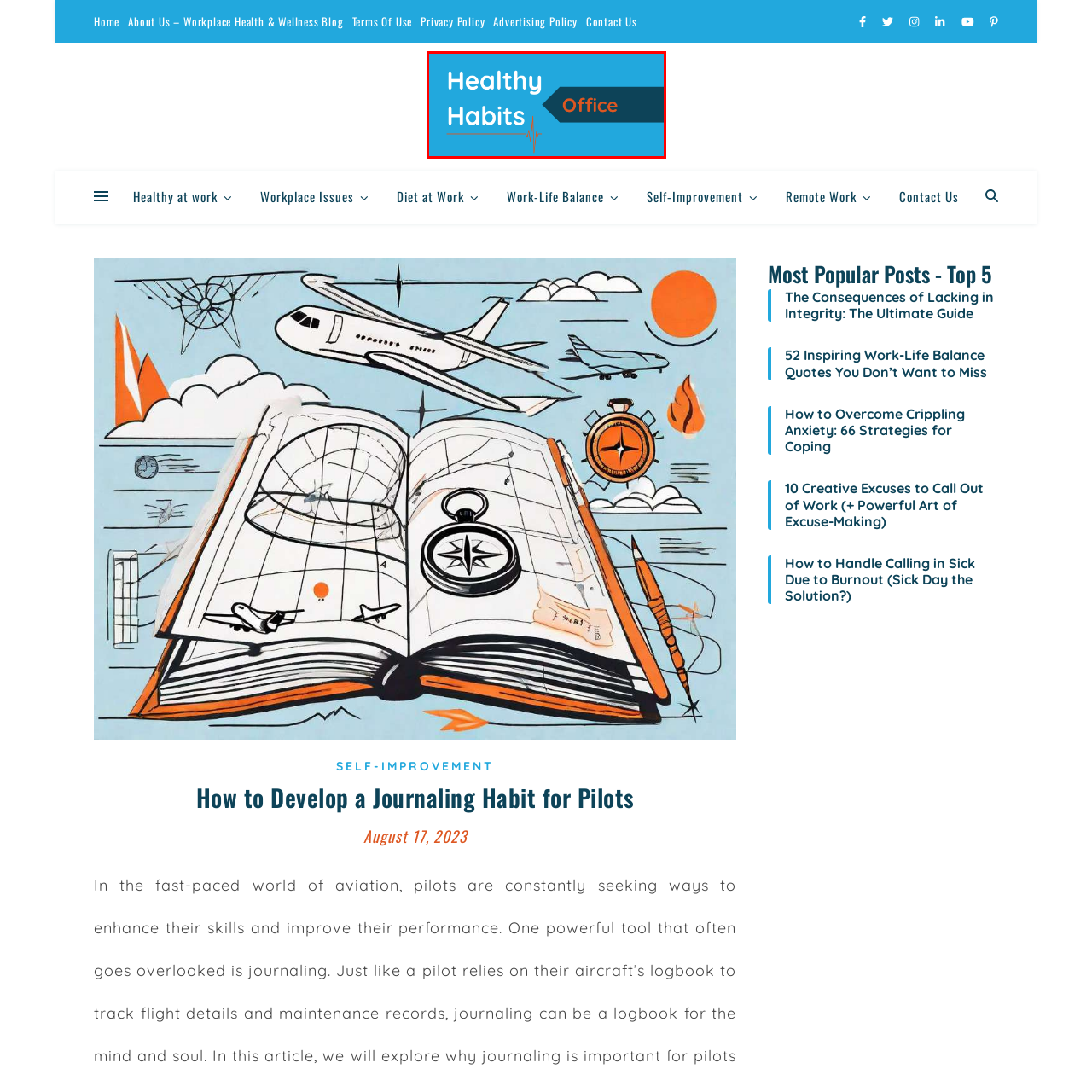What color is the word 'Office'?
View the image highlighted by the red bounding box and provide your answer in a single word or a brief phrase.

Orange